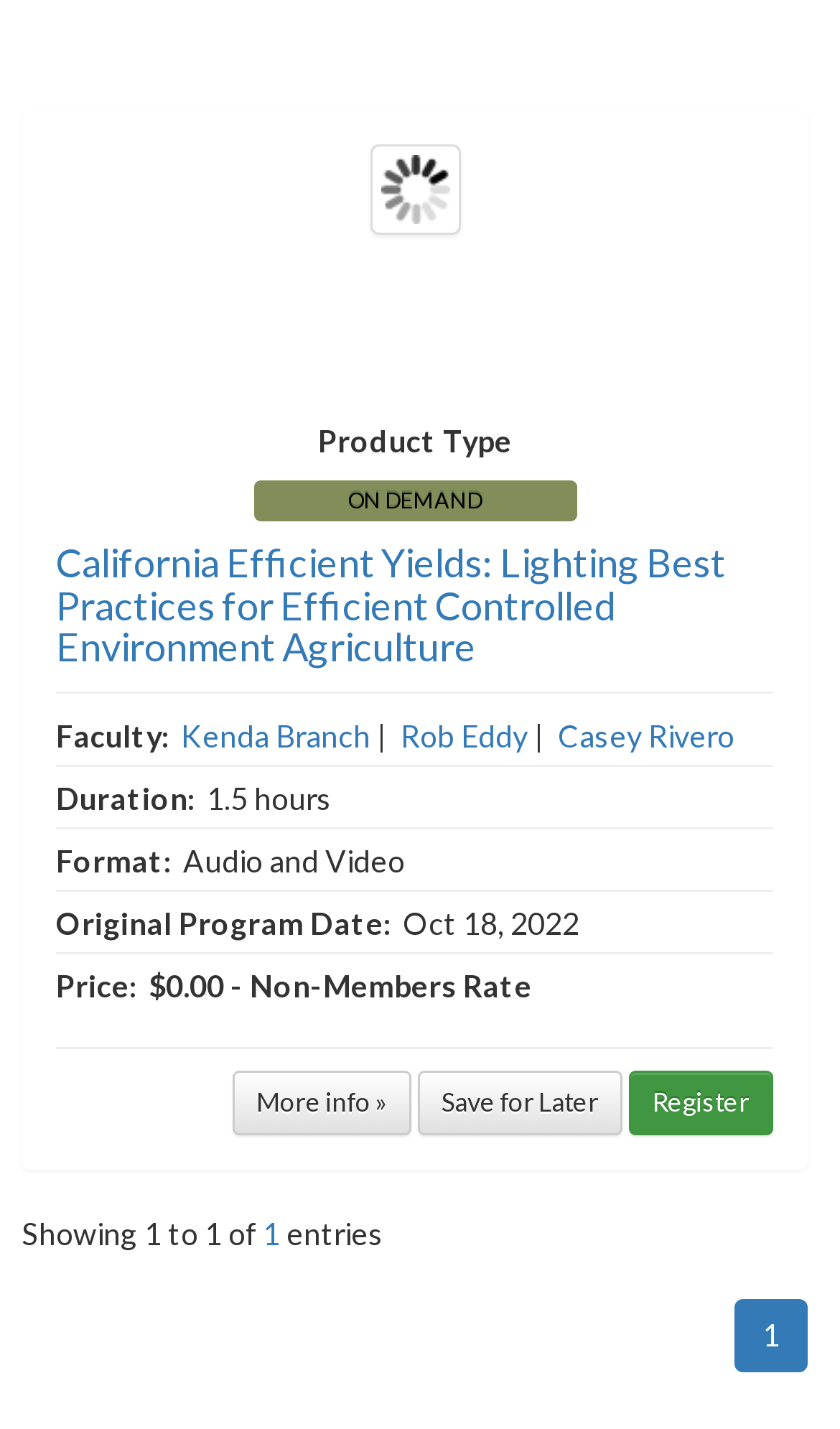Locate the bounding box coordinates of the clickable region to complete the following instruction: "Save the product for later."

[0.497, 0.75, 0.741, 0.795]